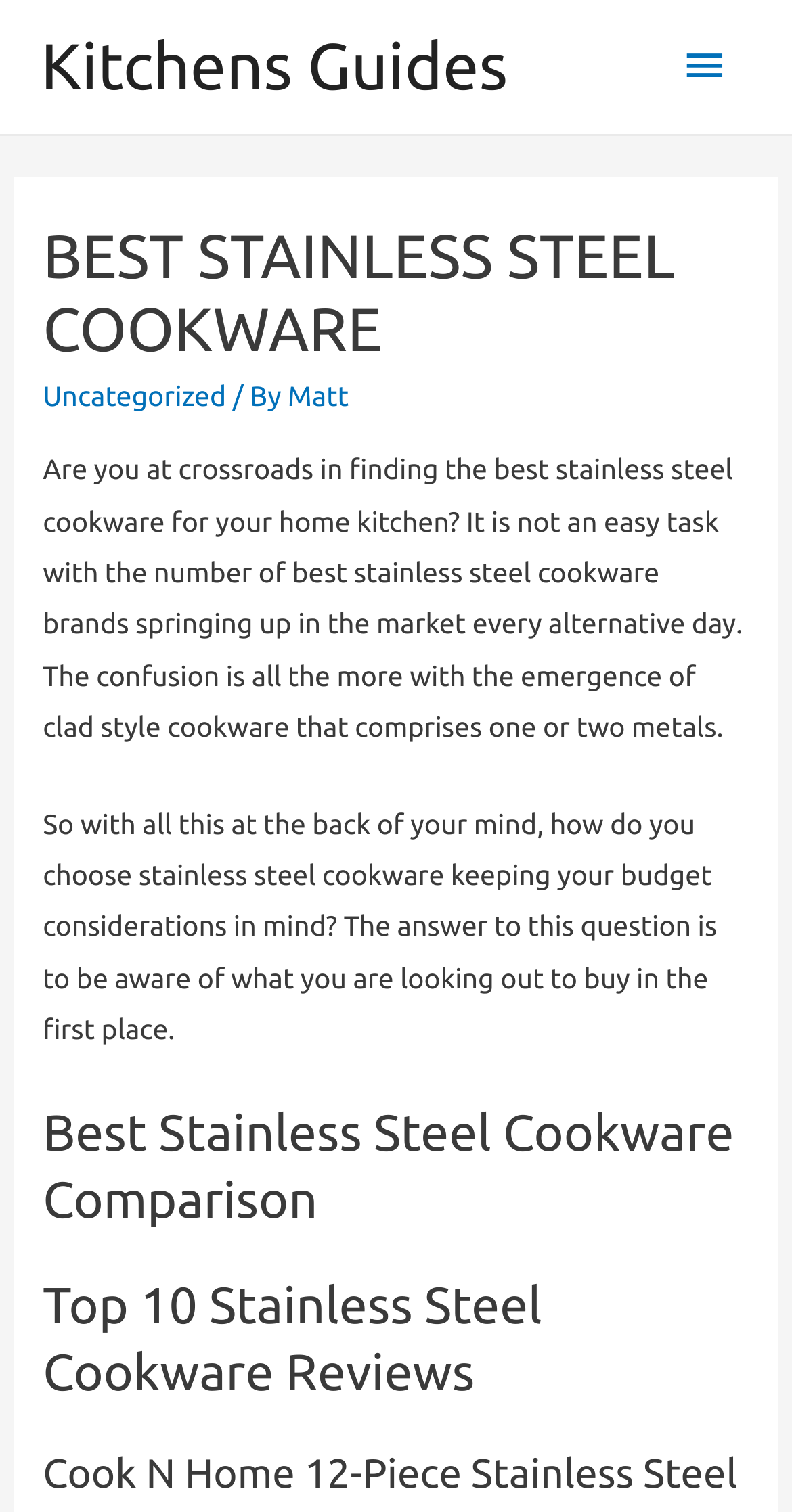Extract the main heading text from the webpage.

BEST STAINLESS STEEL COOKWARE